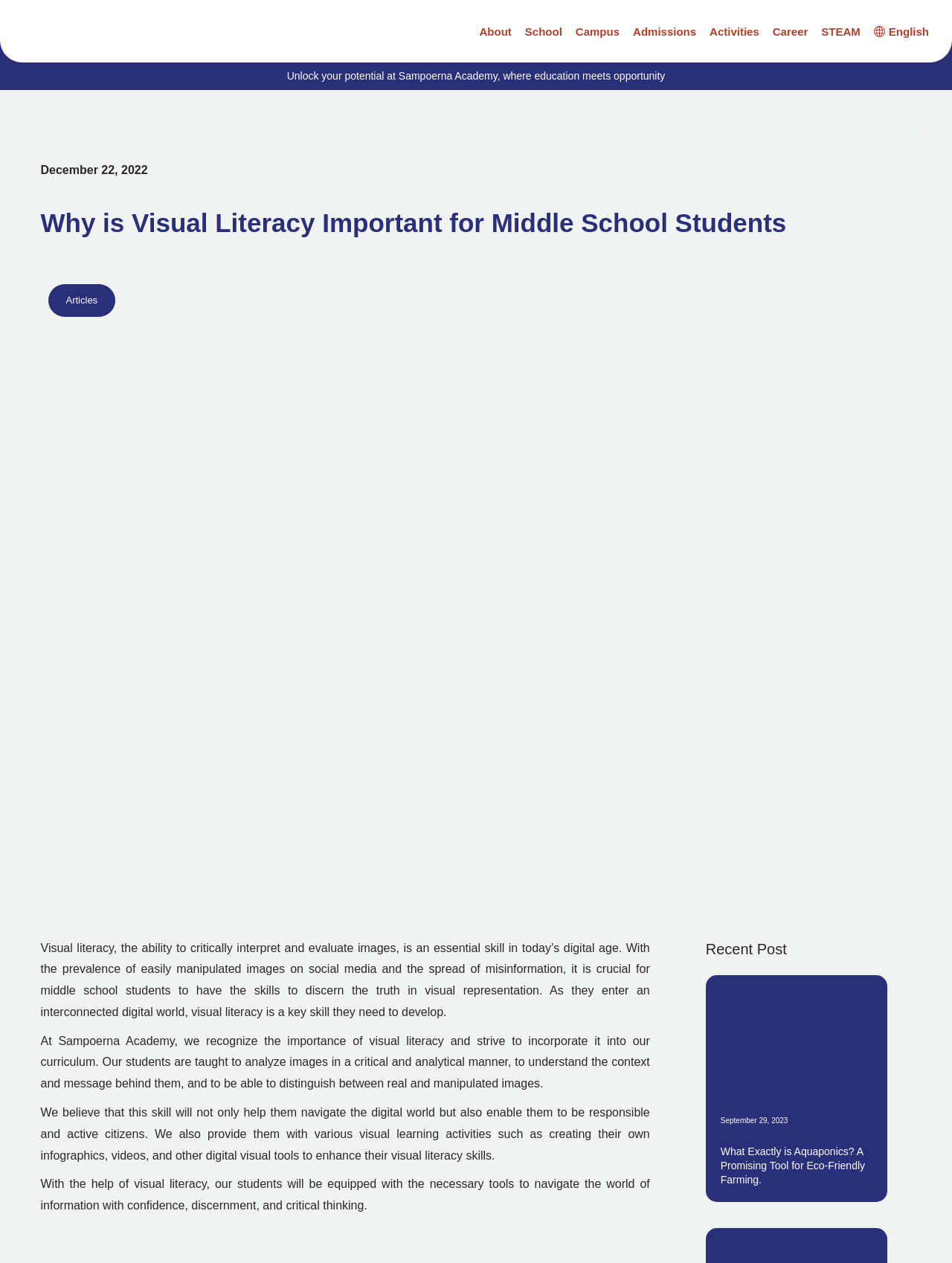What is the main topic of this webpage?
Answer the question with a single word or phrase, referring to the image.

Visual literacy